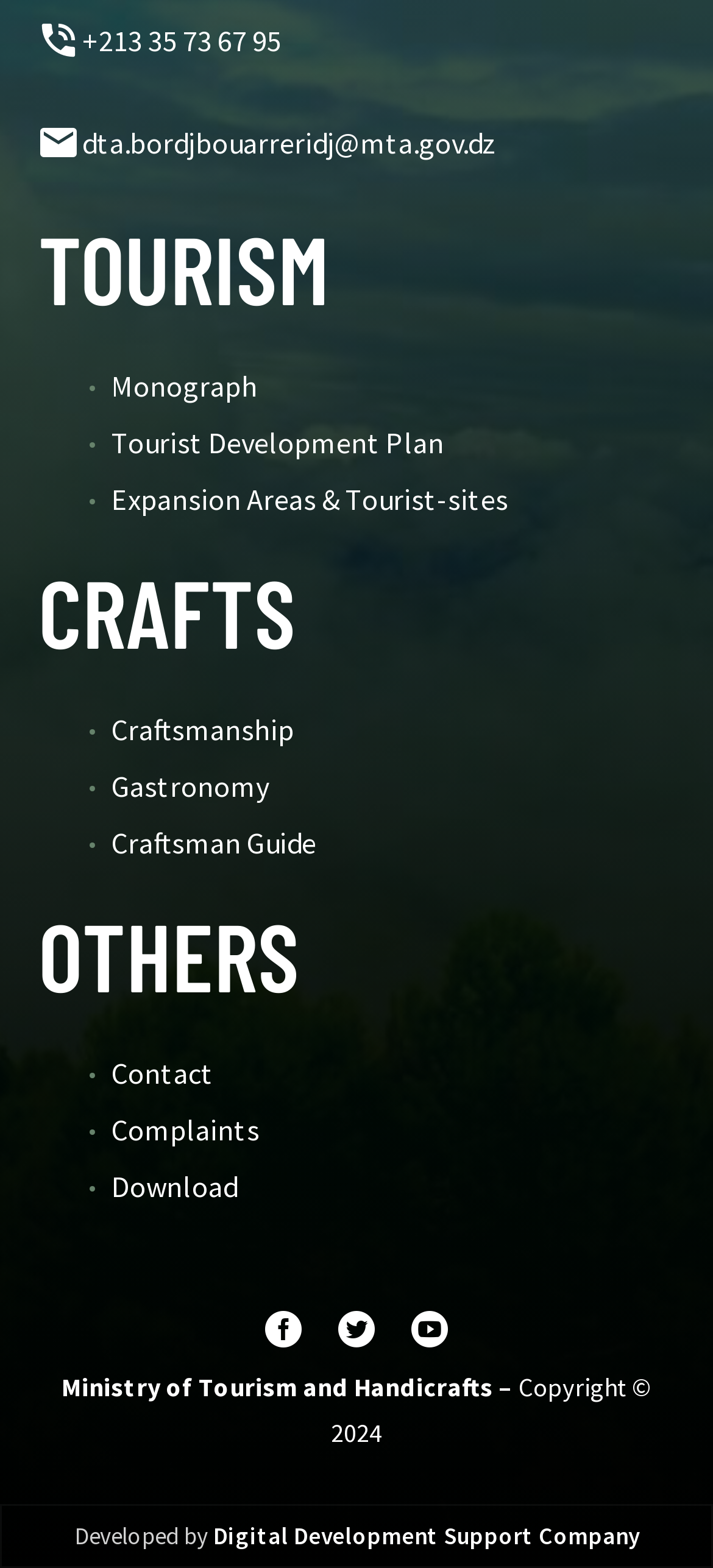Pinpoint the bounding box coordinates of the area that should be clicked to complete the following instruction: "Visit Digital Development Support Company". The coordinates must be given as four float numbers between 0 and 1, i.e., [left, top, right, bottom].

[0.299, 0.969, 0.896, 0.989]